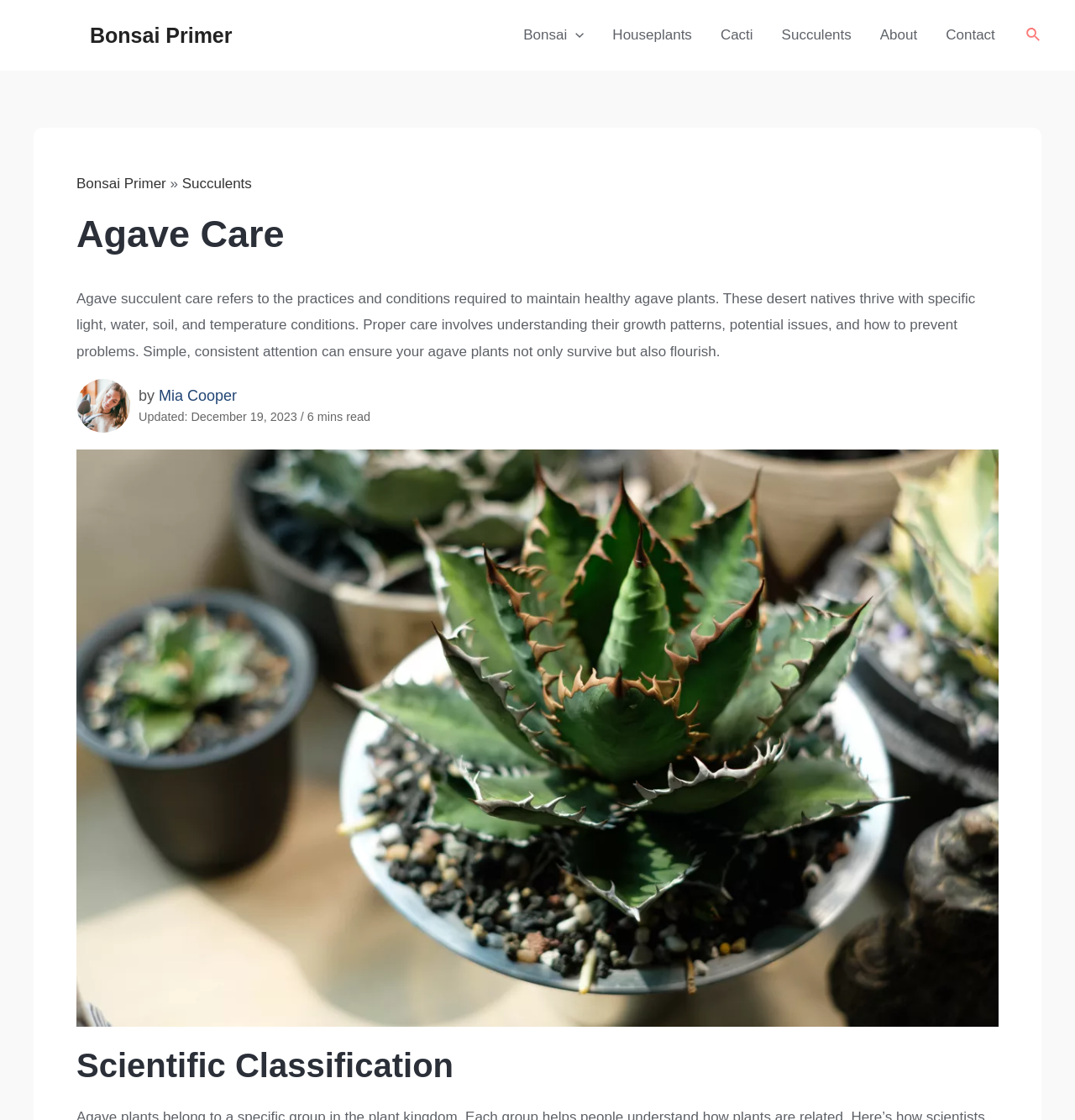Find and provide the bounding box coordinates for the UI element described with: "Criminal Proceeds Confiscation Act 2002".

None